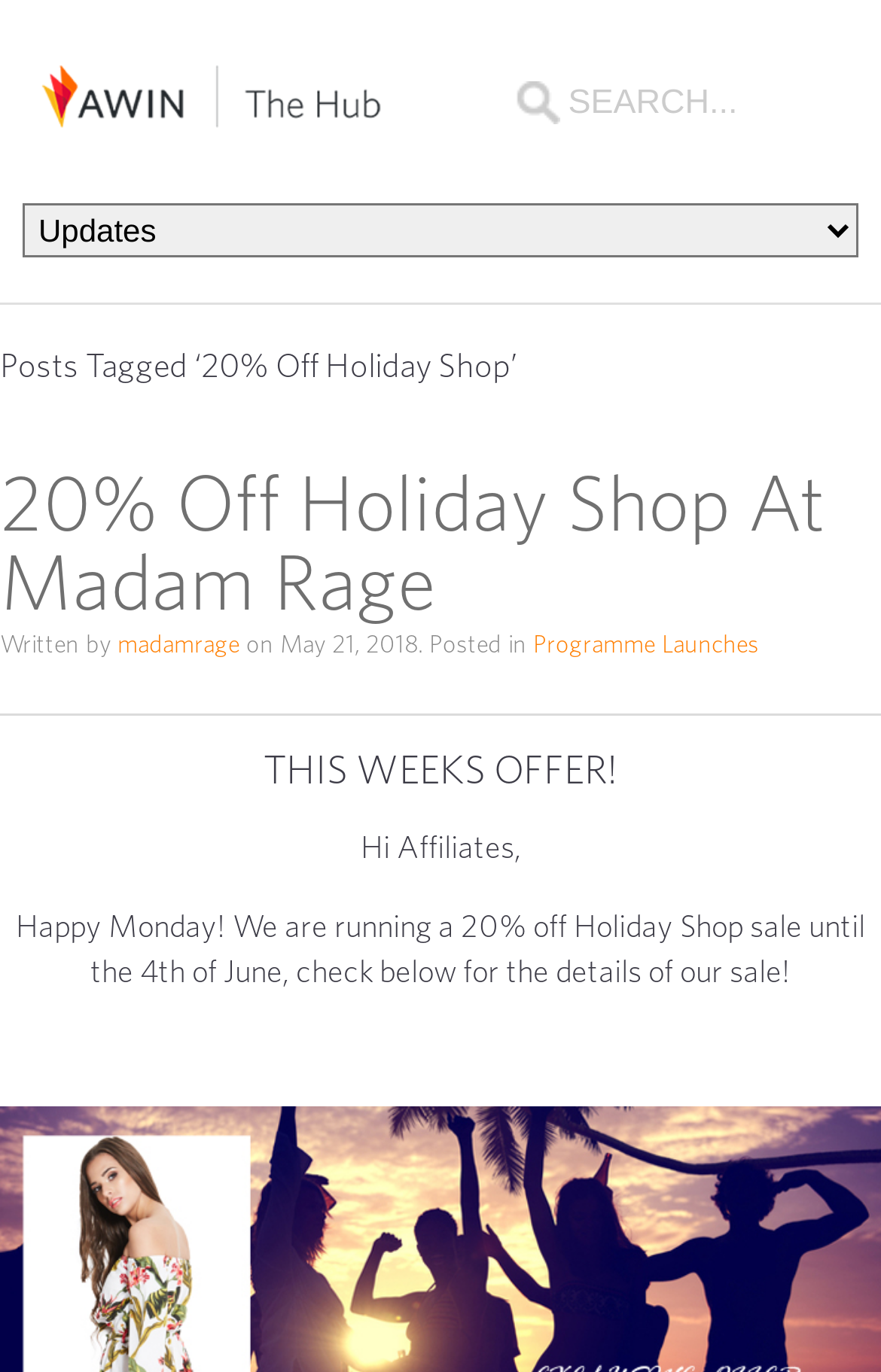Based on what you see in the screenshot, provide a thorough answer to this question: Who wrote the post '20% Off Holiday Shop At Madam Rage'?

I found this information by looking at the author information below the post title, which mentions 'Written by madamrage'.